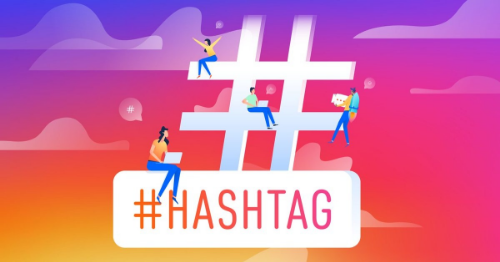What is the purpose of using hashtags on platforms like Instagram?
Provide a thorough and detailed answer to the question.

The caption states that the illustration captures the essence of how hashtags are utilized to enhance visibility and engagement on platforms like Instagram, which suggests that the primary purpose of using hashtags is to increase online visibility and encourage user engagement.